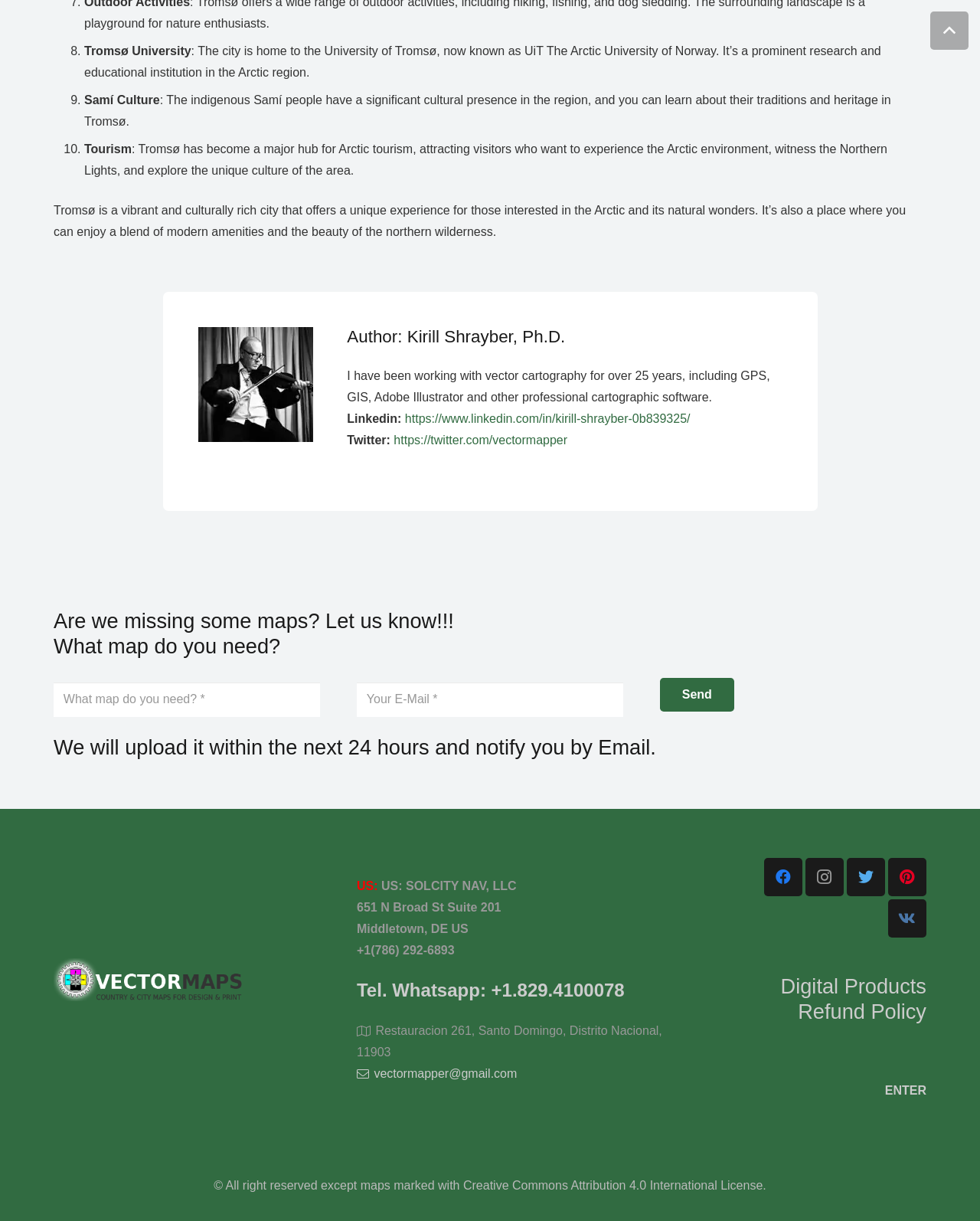Please specify the bounding box coordinates in the format (top-left x, top-left y, bottom-right x, bottom-right y), with values ranging from 0 to 1. Identify the bounding box for the UI component described as follows: aria-label="Facebook" title="Facebook"

[0.78, 0.703, 0.819, 0.734]